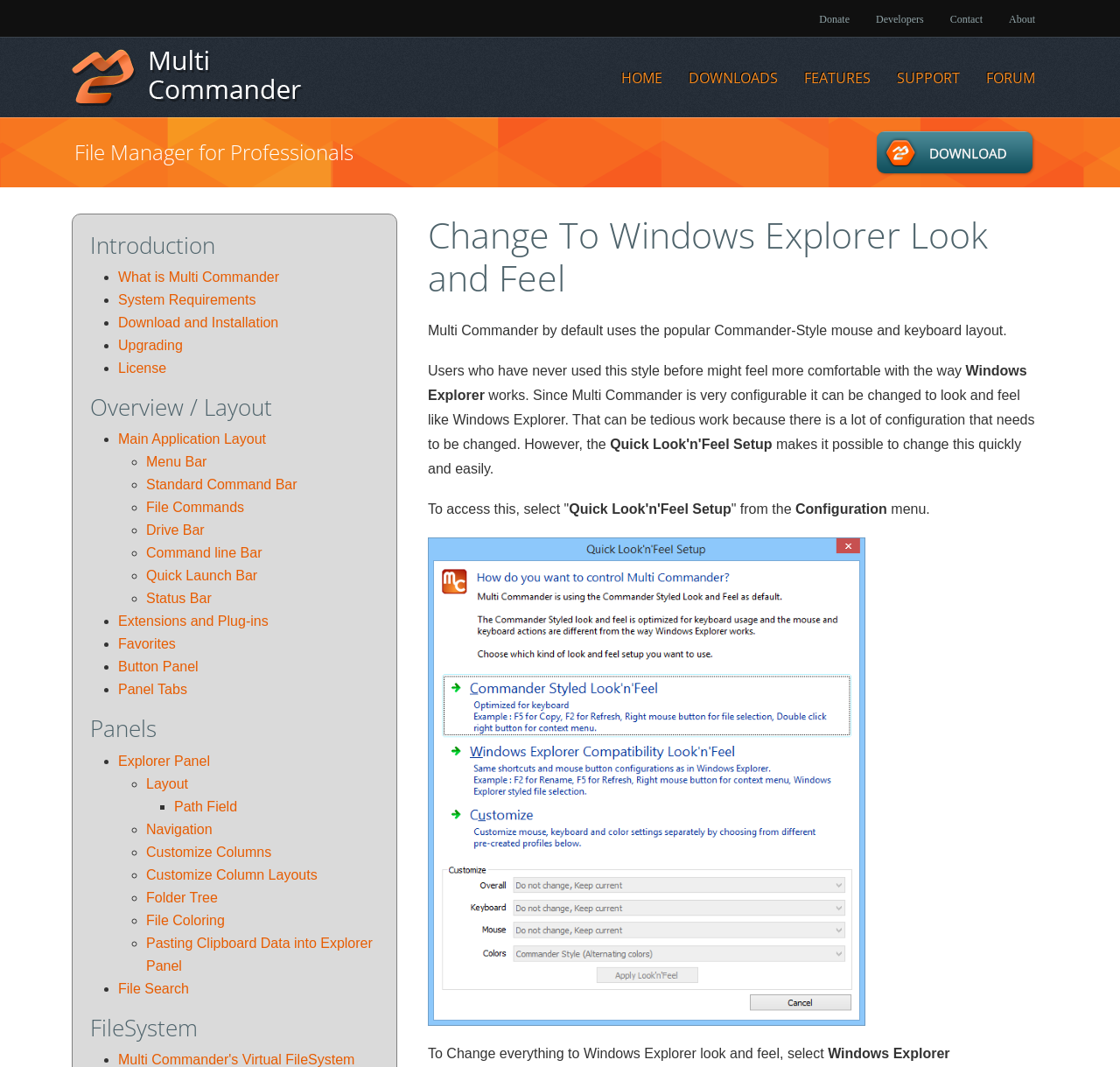What is the name of the file manager?
Look at the screenshot and respond with one word or a short phrase.

Multi Commander